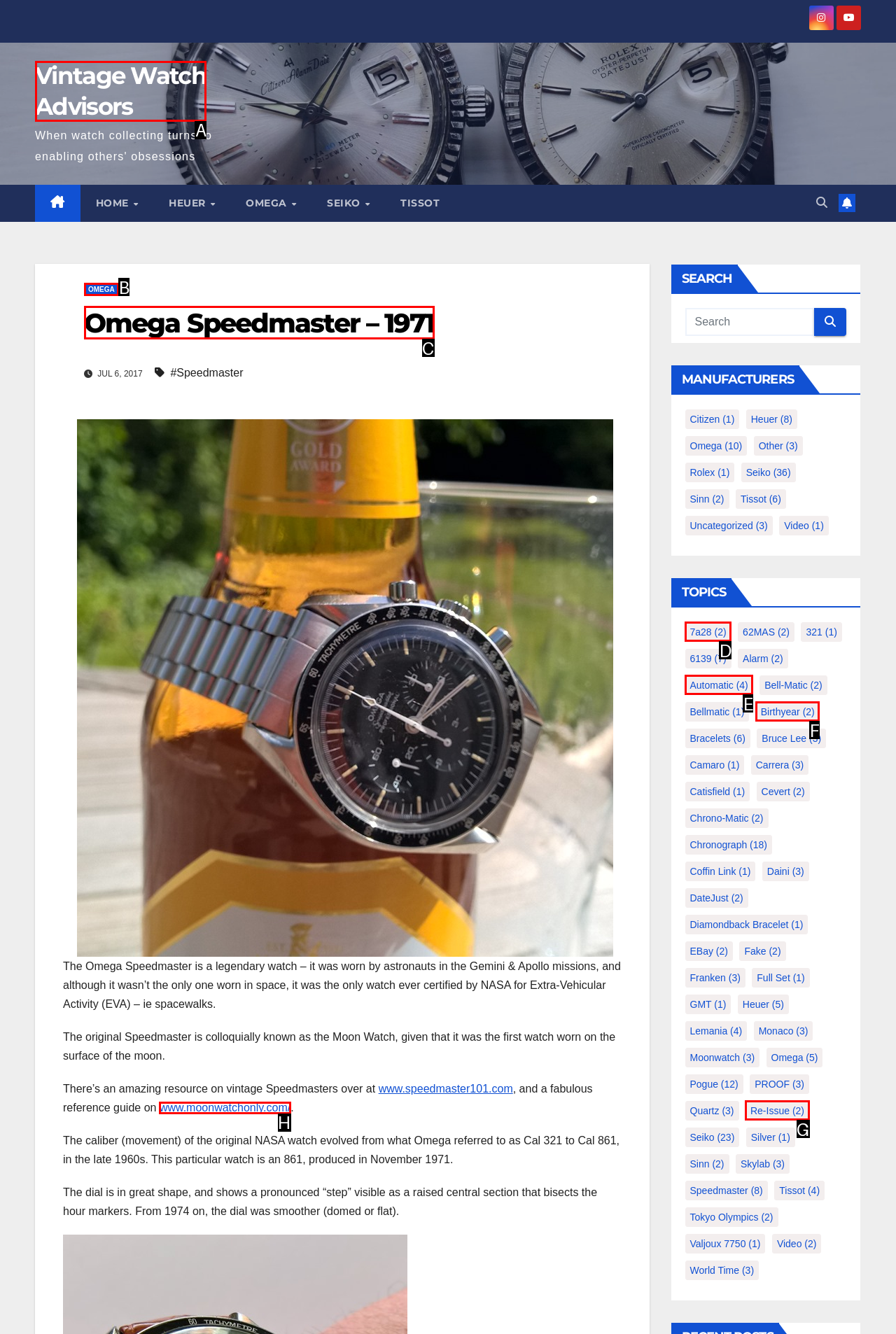Tell me which one HTML element best matches the description: Omega Speedmaster – 1971
Answer with the option's letter from the given choices directly.

C